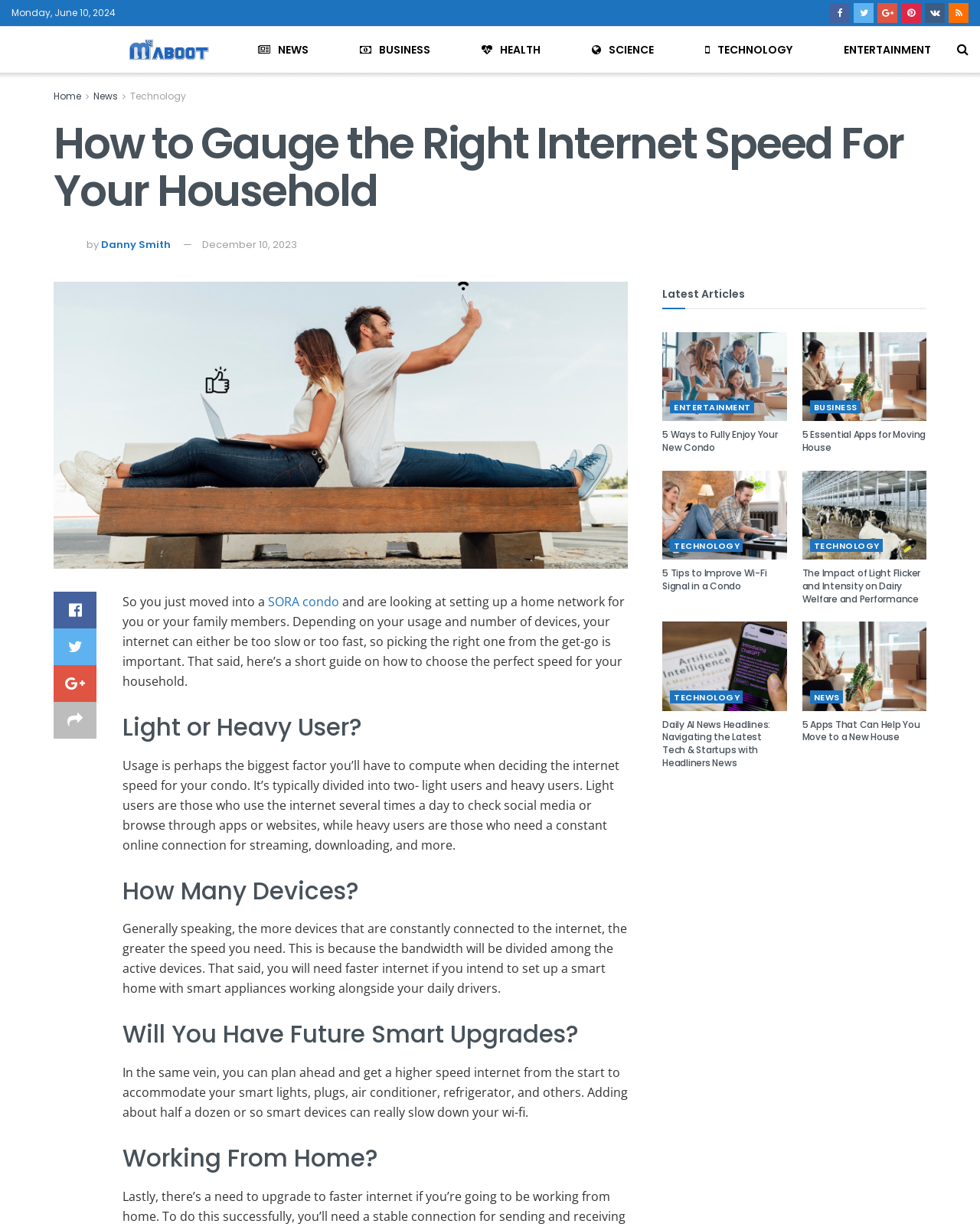Can you pinpoint the bounding box coordinates for the clickable element required for this instruction: "learn about How to Gauge the Right Internet Speed For Your Household"? The coordinates should be four float numbers between 0 and 1, i.e., [left, top, right, bottom].

[0.055, 0.23, 0.641, 0.463]